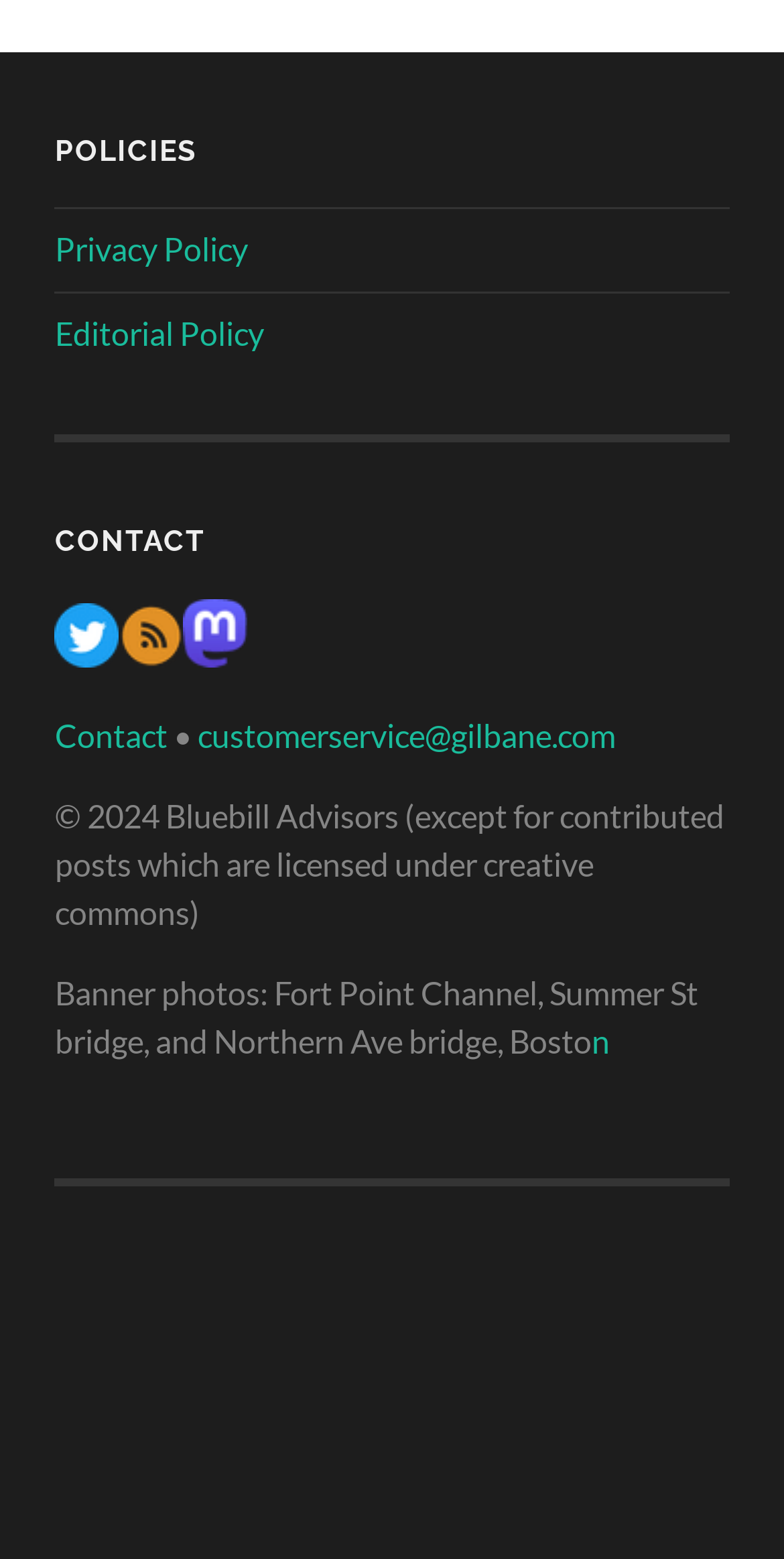Please find the bounding box for the following UI element description. Provide the coordinates in (top-left x, top-left y, bottom-right x, bottom-right y) format, with values between 0 and 1: Contact

[0.07, 0.459, 0.214, 0.483]